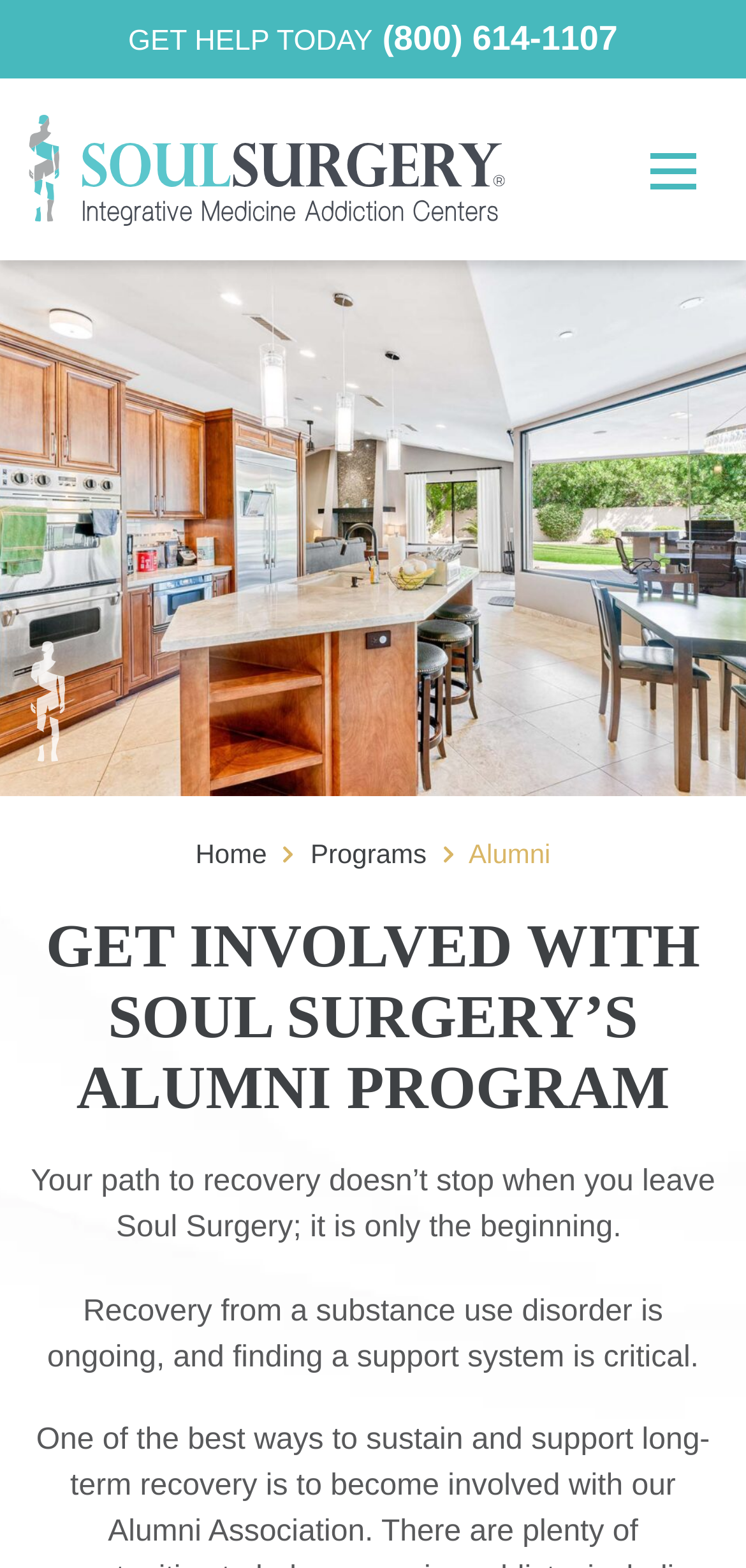Please identify the bounding box coordinates of the area that needs to be clicked to follow this instruction: "Click on the 'Get Help' button".

[0.077, 0.424, 0.259, 0.448]